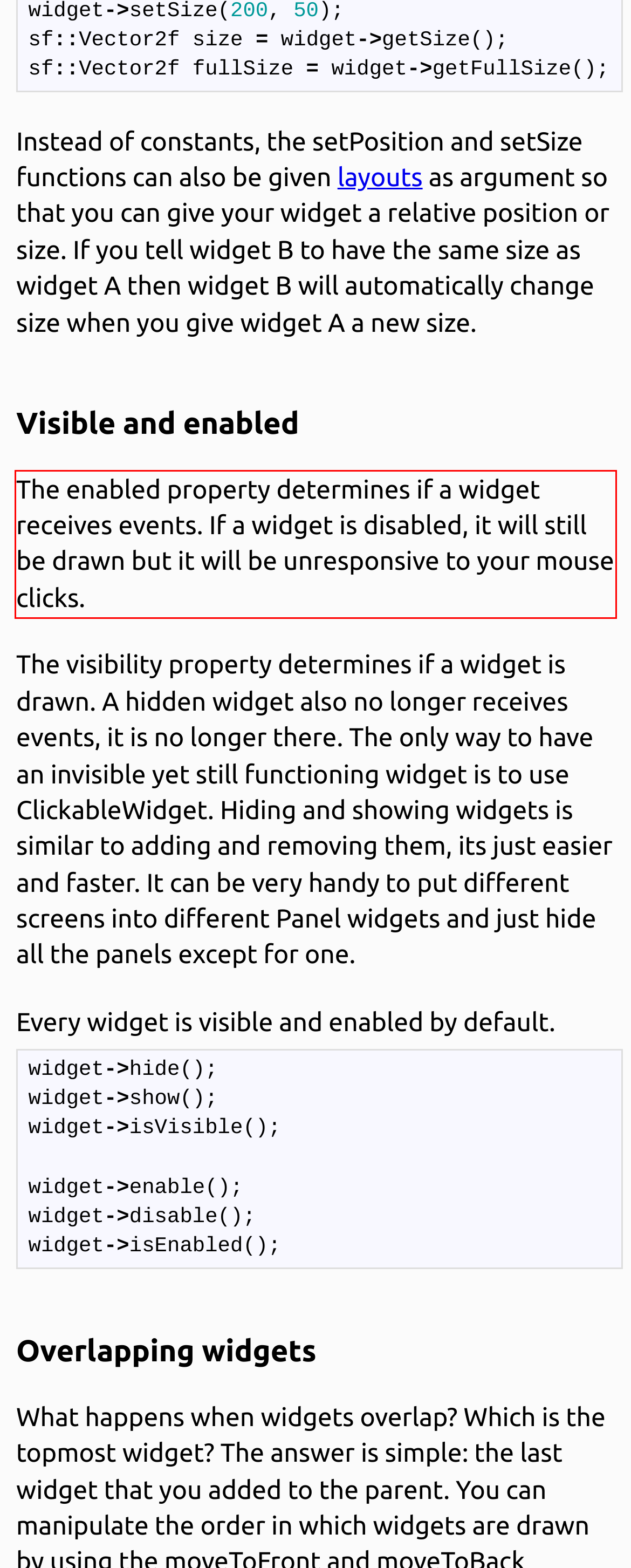Examine the screenshot of the webpage, locate the red bounding box, and generate the text contained within it.

The enabled property determines if a widget receives events. If a widget is disabled, it will still be drawn but it will be unresponsive to your mouse clicks.